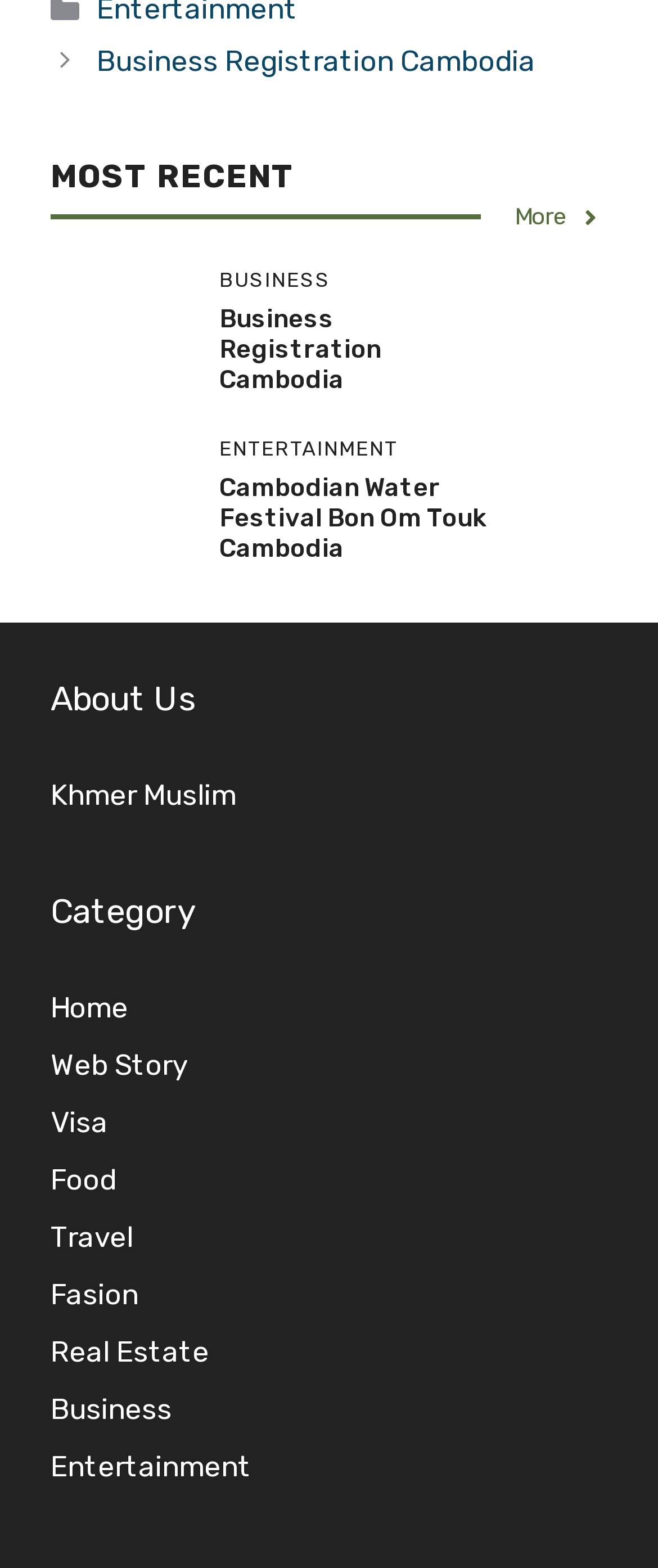Pinpoint the bounding box coordinates of the area that should be clicked to complete the following instruction: "Click on 'Business Registration Cambodia'". The coordinates must be given as four float numbers between 0 and 1, i.e., [left, top, right, bottom].

[0.147, 0.028, 0.813, 0.05]